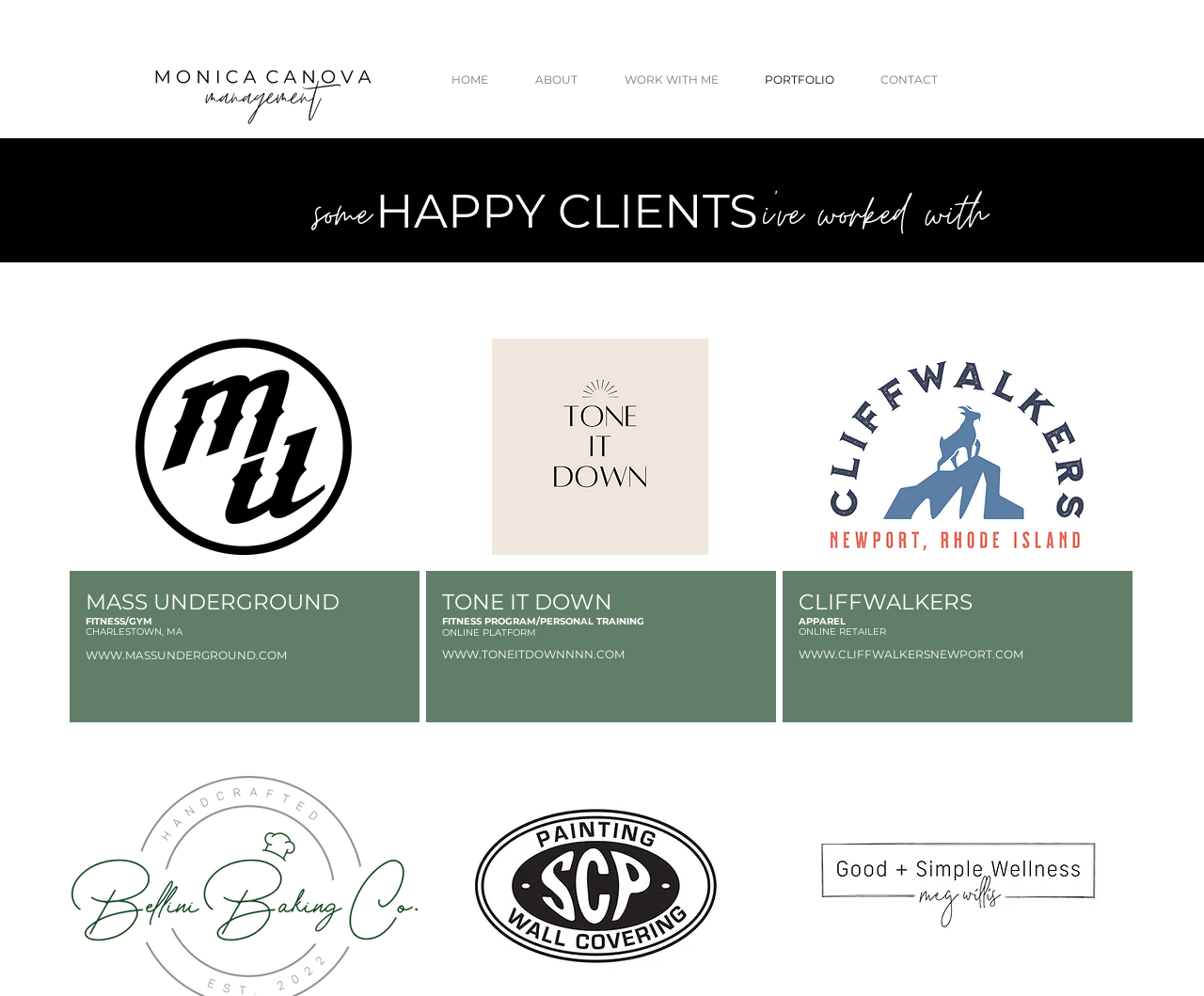Answer the question below using just one word or a short phrase: 
How many navigation links are there?

5